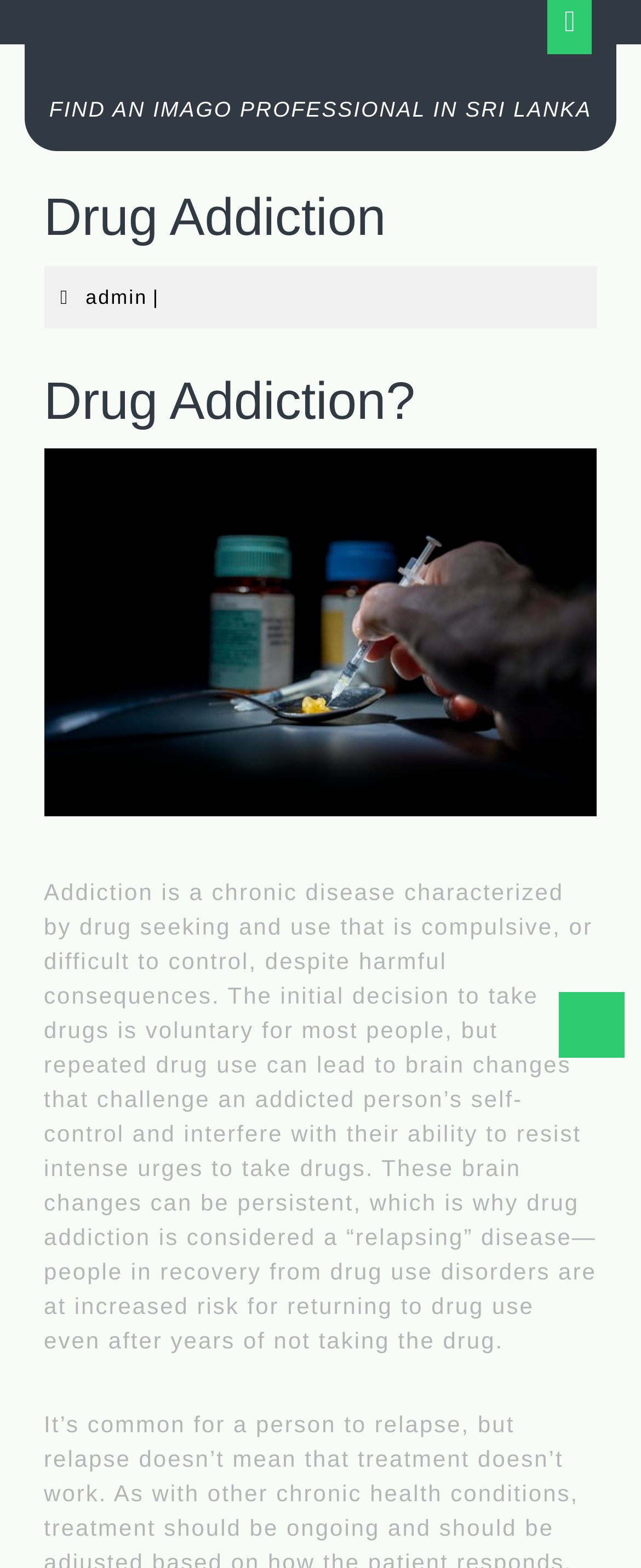What is the risk for people in recovery from drug use disorders?
Answer the question with a detailed and thorough explanation.

The webpage states that people in recovery from drug use disorders are at increased risk for returning to drug use even after years of not taking the drug, which is why drug addiction is considered a “relapsing” disease.